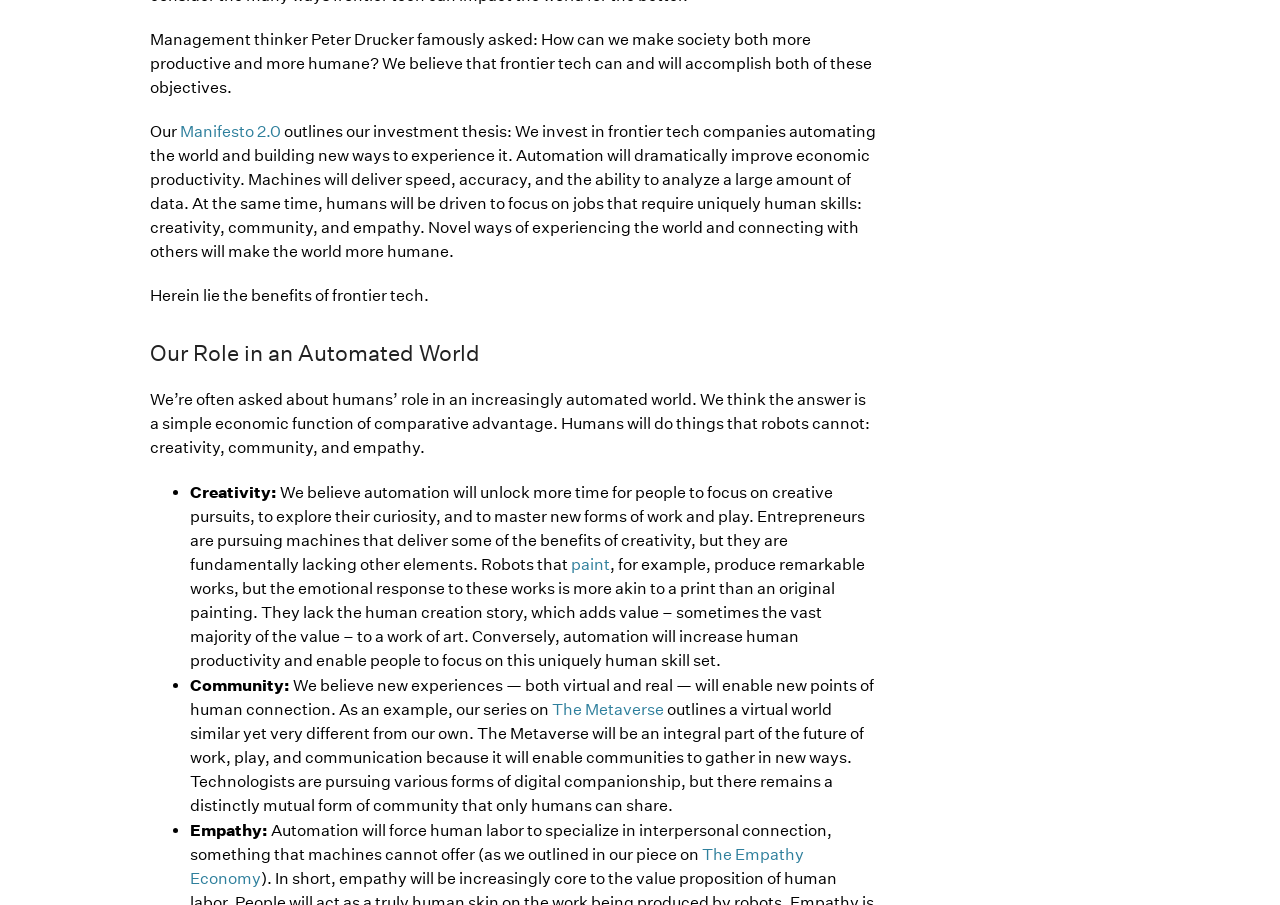Extract the bounding box of the UI element described as: "Manifesto 2.0".

[0.141, 0.134, 0.22, 0.155]